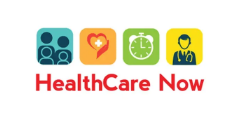Present a detailed portrayal of the image.

This vibrant image features the logo for "HealthCare Now," prominently displayed in bold red letters. Above the text, there are four colorful icons representing various aspects of healthcare: 

1. On the far left, a graphic of multi-ethnic figures symbolizes community and family.
2. Next is a heart combined with a medical cross, highlighting health and well-being.
3. The third icon displays a clock, suggesting timely care and efficiency.
4. Lastly, a figure of a doctor, illustrated in a green background, signifies professional medical services.

This logo serves to establish a modern and approachable image for the healthcare services provided, conveying a sense of urgency and personal care.